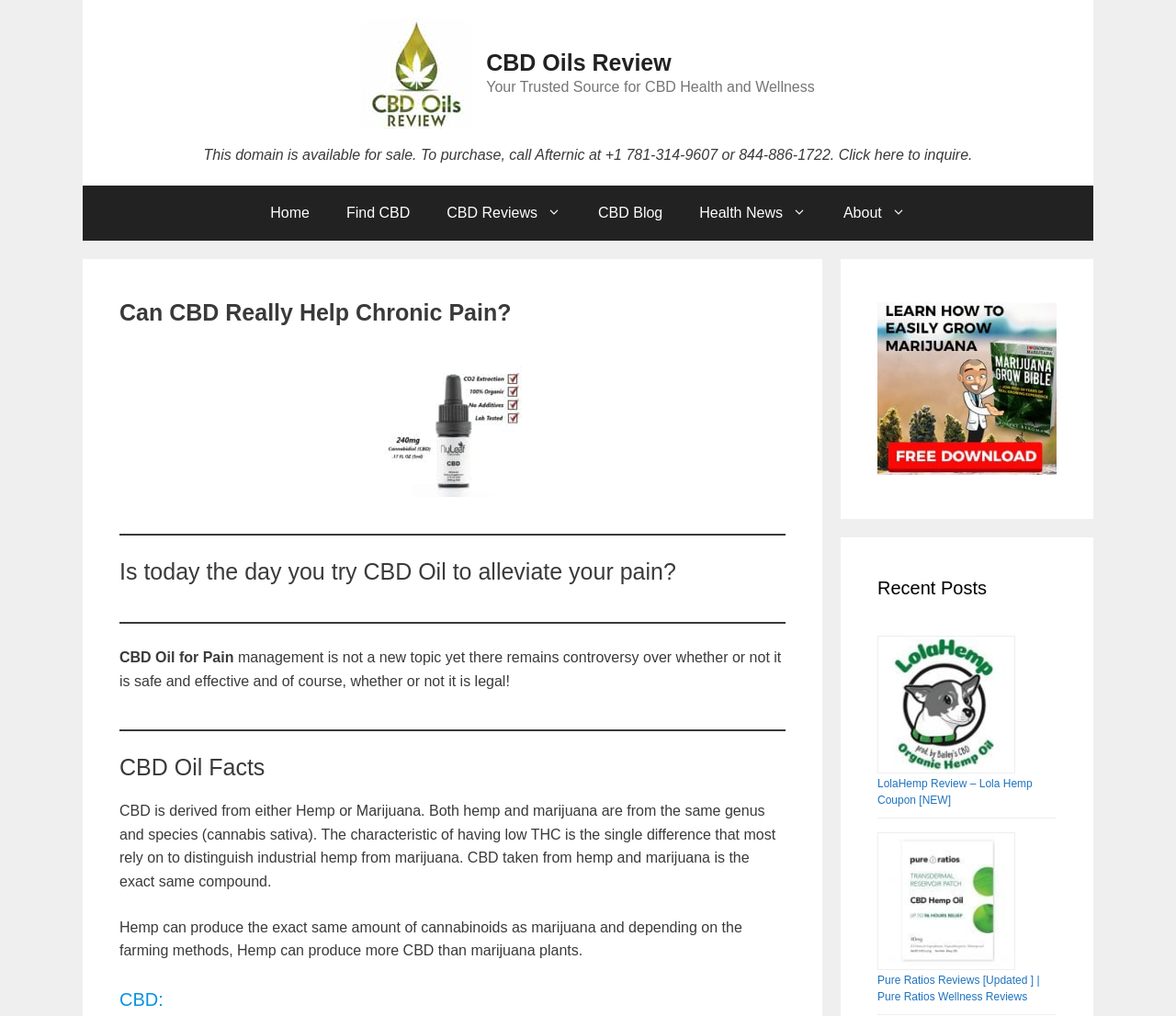What is the source of CBD?
Refer to the image and give a detailed response to the question.

According to the webpage's content, specifically the text 'CBD is derived from either Hemp or Marijuana. Both hemp and marijuana are from the same genus and species (cannabis sativa).', it is clear that the source of CBD is either Hemp or Marijuana.